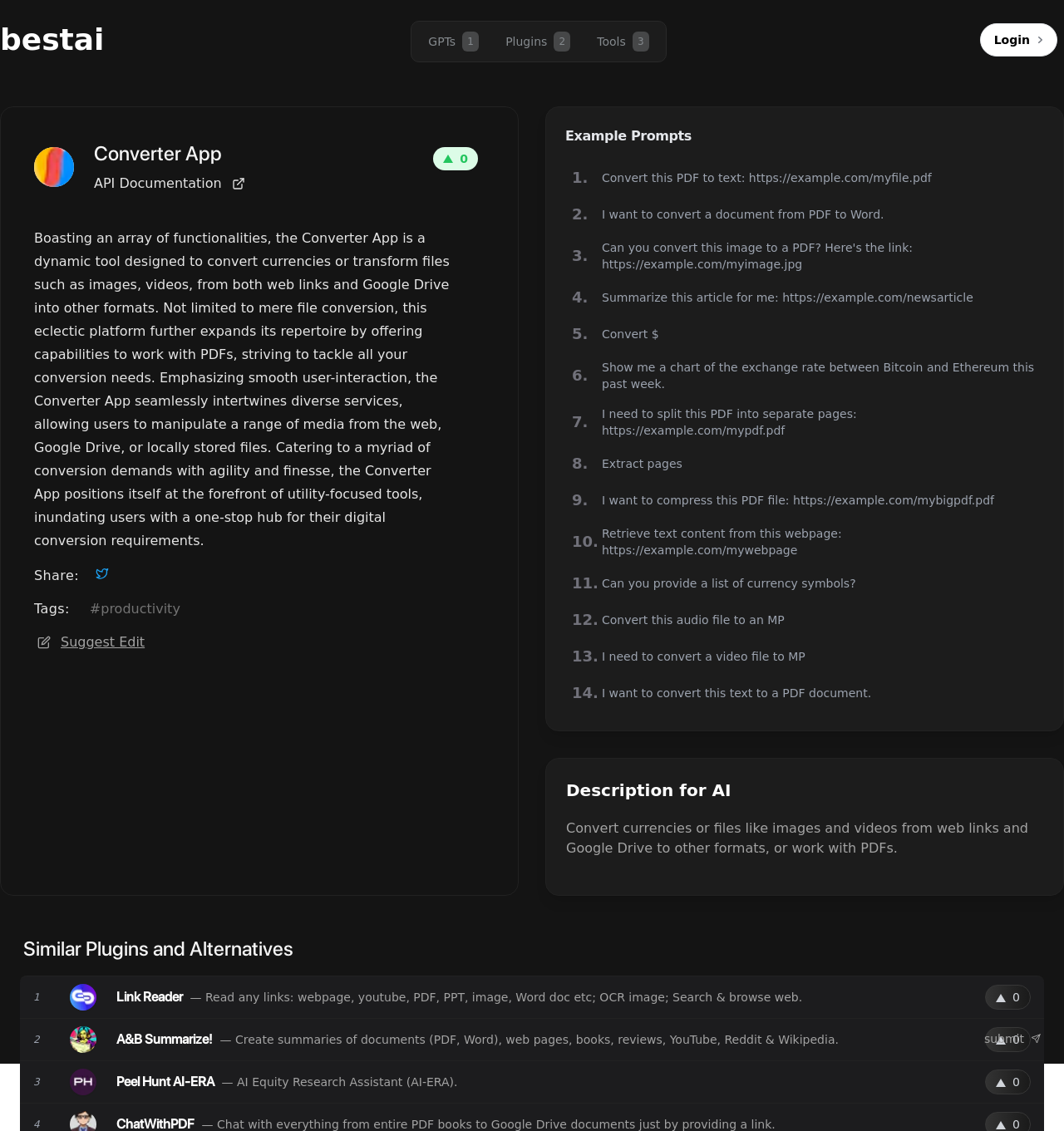What is the purpose of the 'Login' button?
Look at the image and answer the question using a single word or phrase.

to log in